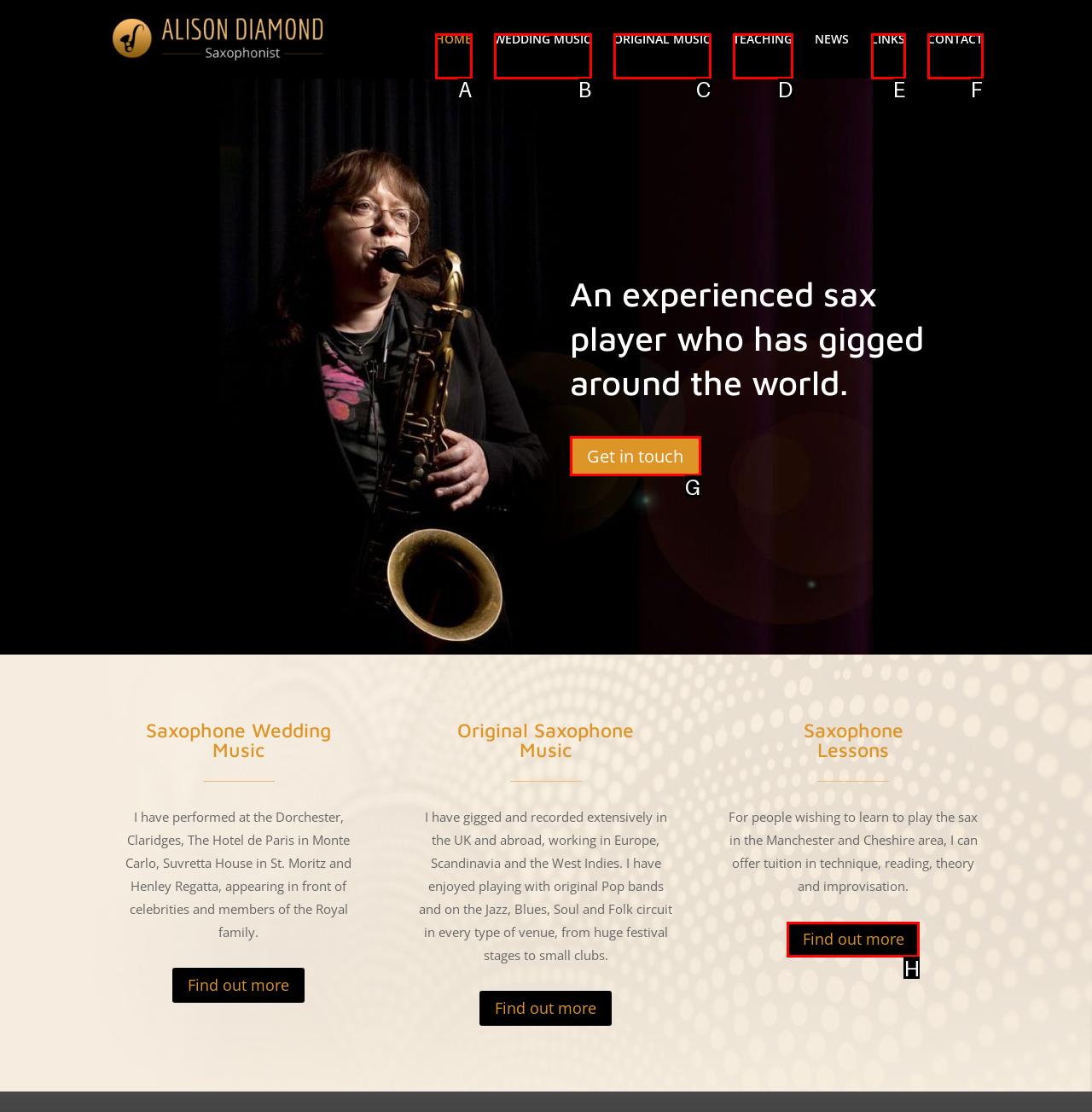Which option should you click on to fulfill this task: Learn more about saxophone lessons in Manchester? Answer with the letter of the correct choice.

H